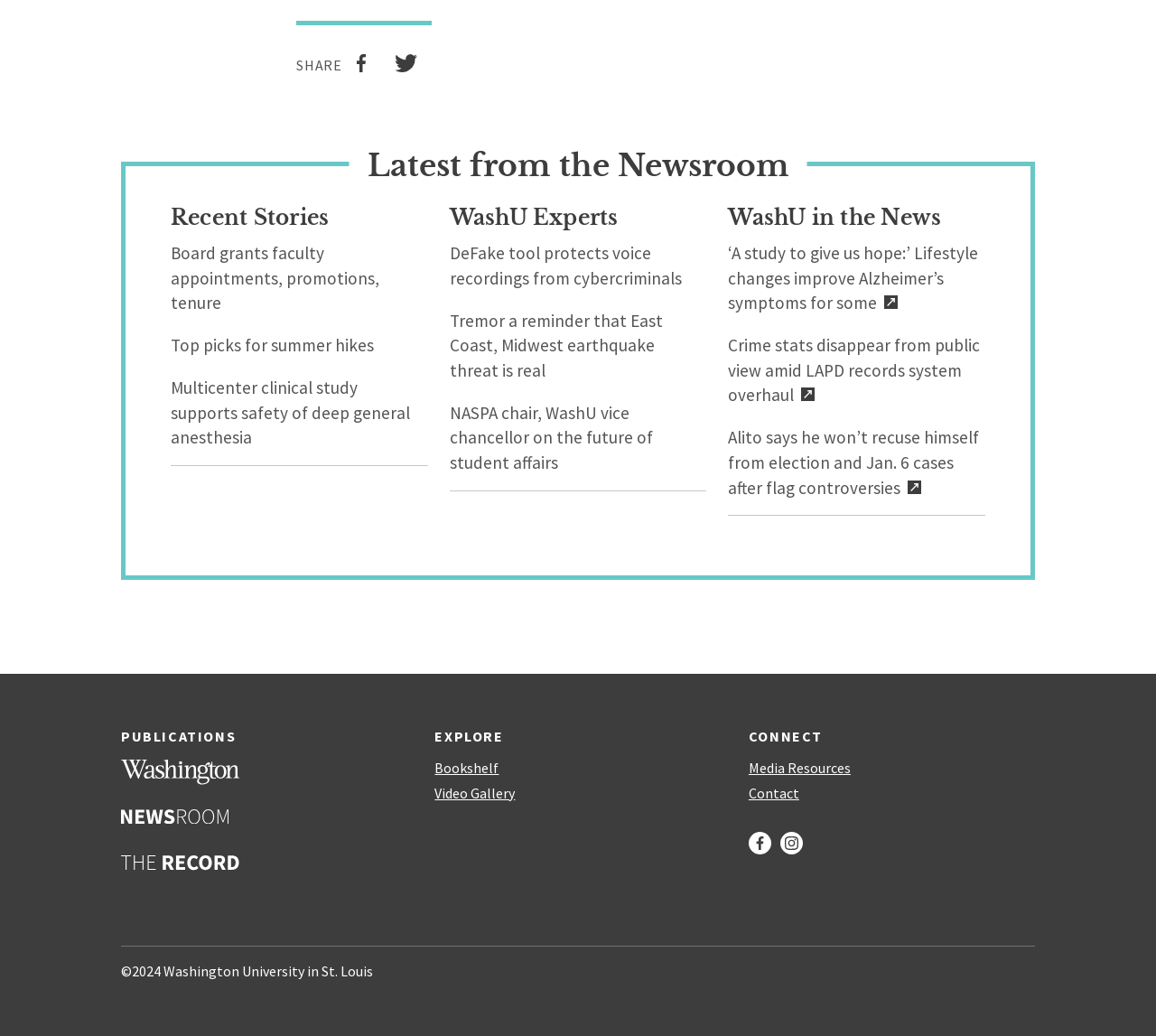Please find the bounding box coordinates of the section that needs to be clicked to achieve this instruction: "Read Recent Stories".

[0.148, 0.198, 0.285, 0.222]